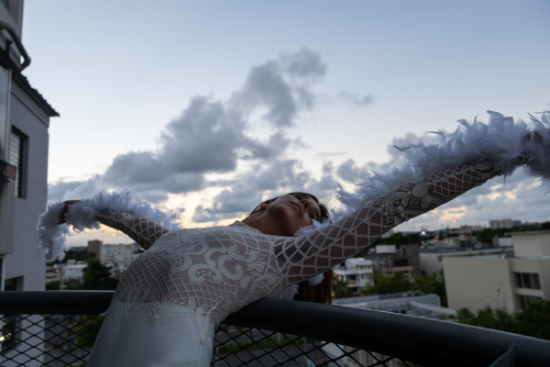Refer to the screenshot and give an in-depth answer to this question: What is the House of Grace project about?

According to the caption, the House of Grace project symbolizes unity and empowerment, which suggests that it is a community or initiative that aims to bring people together and provide a sense of strength and support, particularly for queer and marginalized communities in the Caribbean.